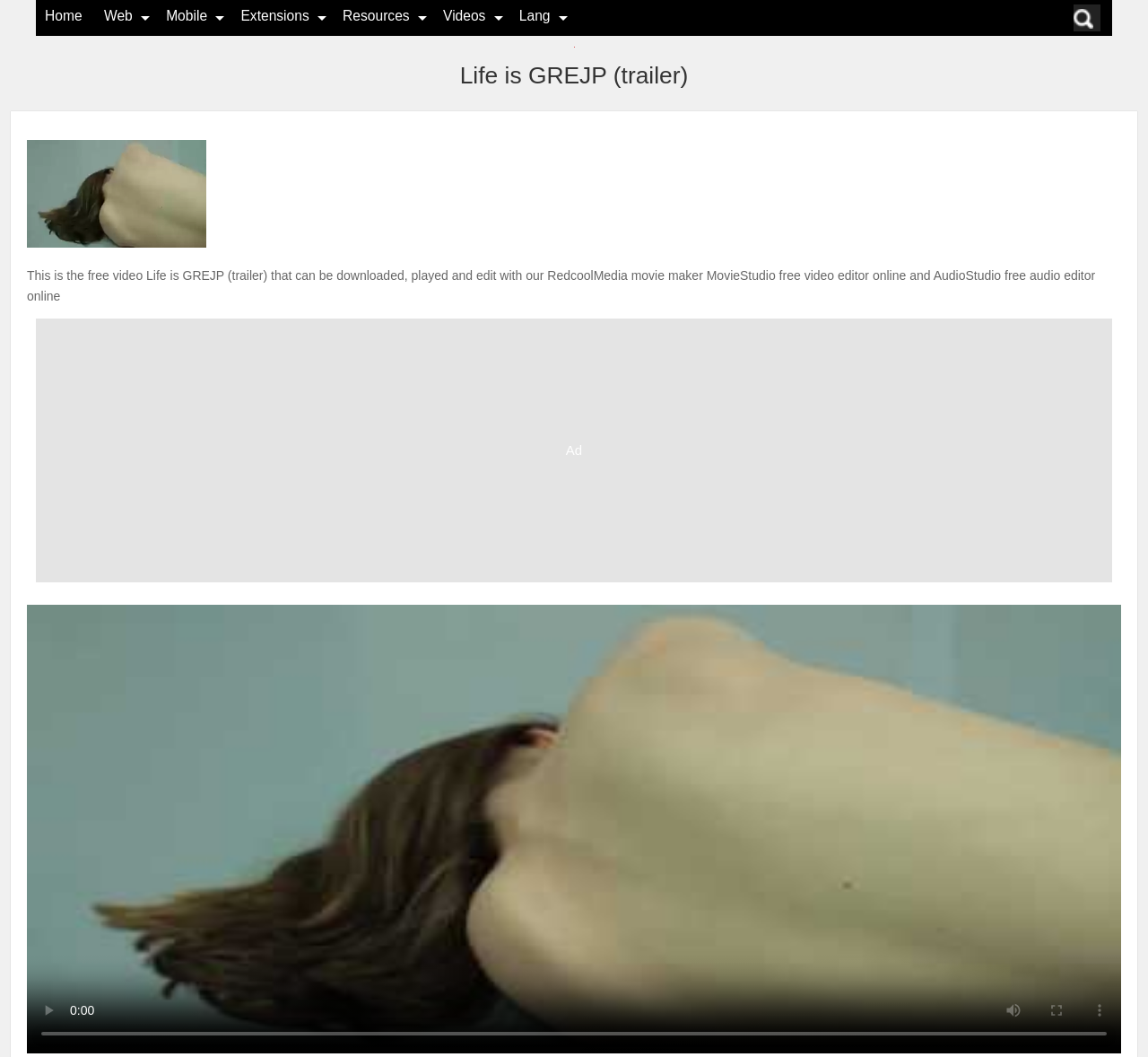Provide a short, one-word or phrase answer to the question below:
Is the play button currently enabled?

No